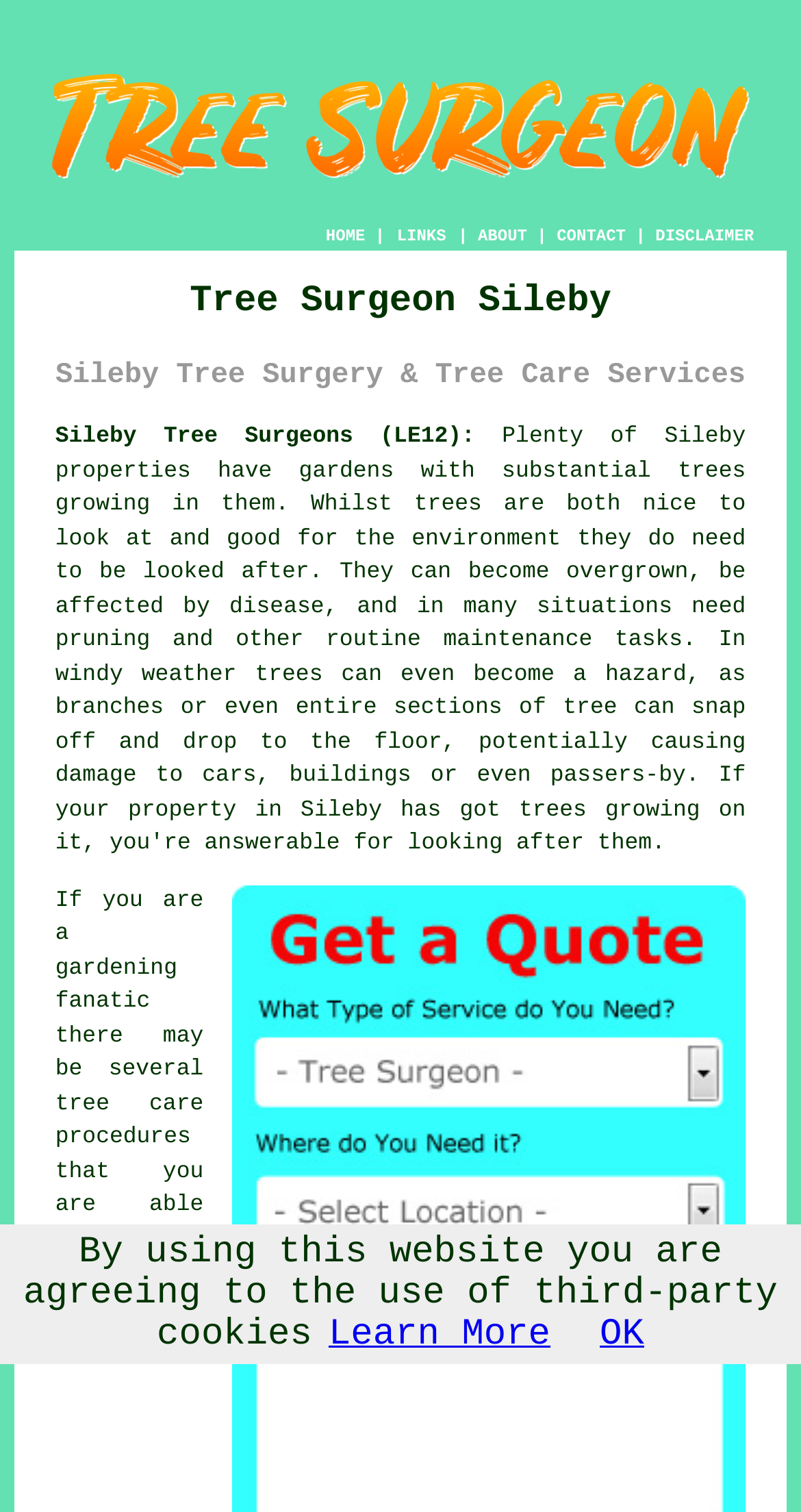Provide a thorough description of the webpage you see.

The webpage is about a tree surgeon service in Sileby, Leicestershire. At the top left of the page, there is a logo image of a tree surgeon. Below the logo, there is a navigation menu with five links: "HOME", "ABOUT", "CONTACT", and "DISCLAIMER", separated by vertical lines. 

The main content of the page starts with two headings, "Tree Surgeon Sileby" and "Sileby Tree Surgery & Tree Care Services", which are placed side by side at the top center of the page. 

Below the headings, there is a paragraph of text that starts with "Sileby Tree Surgeons (LE12):", which provides information about the tree surgeon service. 

At the bottom of the page, there is a notice about the use of third-party cookies, with two links, "Learn More" and "OK", allowing users to learn more about the cookies or agree to their use.